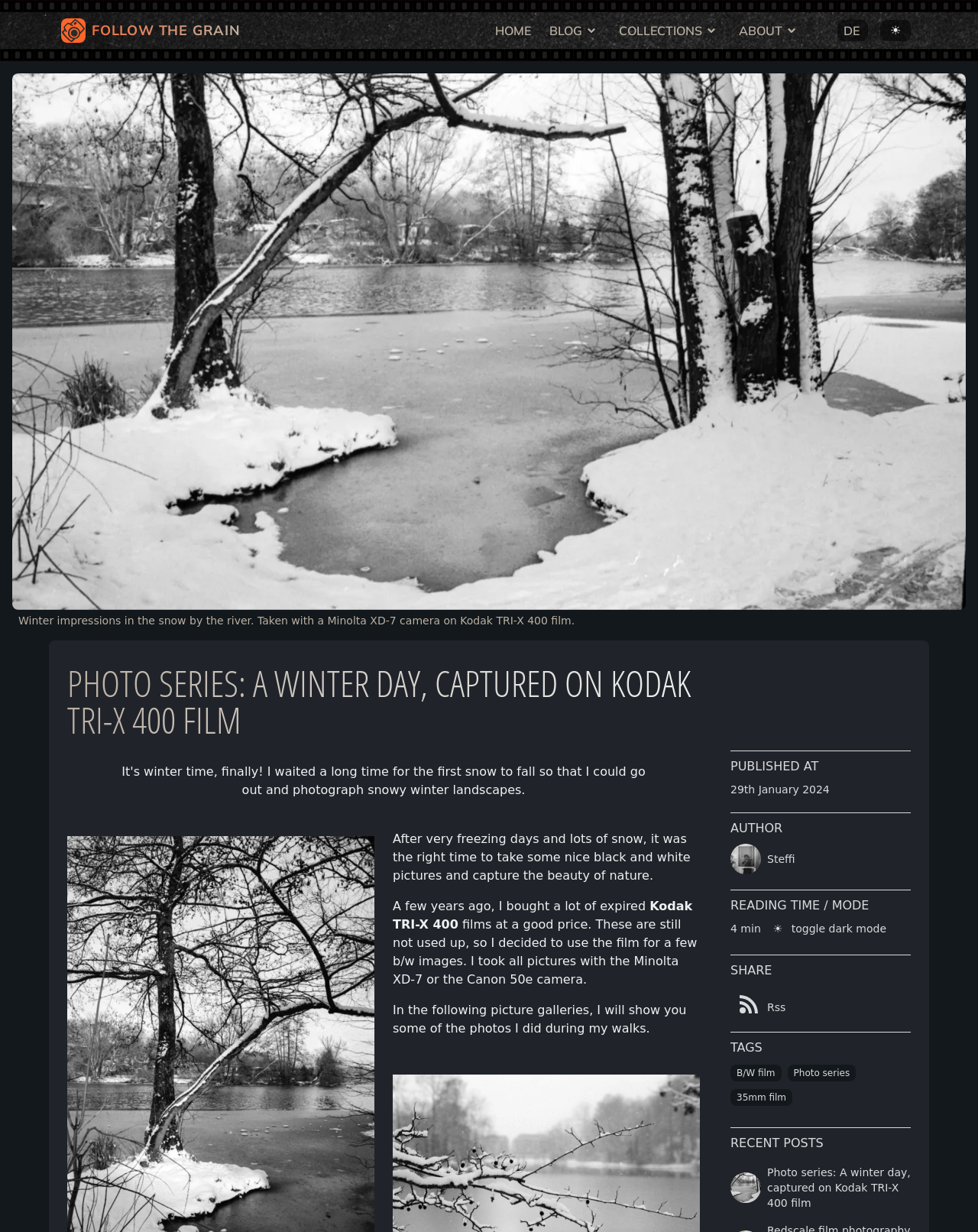Locate the bounding box coordinates for the element described below: "35mm film". The coordinates must be four float values between 0 and 1, formatted as [left, top, right, bottom].

[0.747, 0.884, 0.81, 0.898]